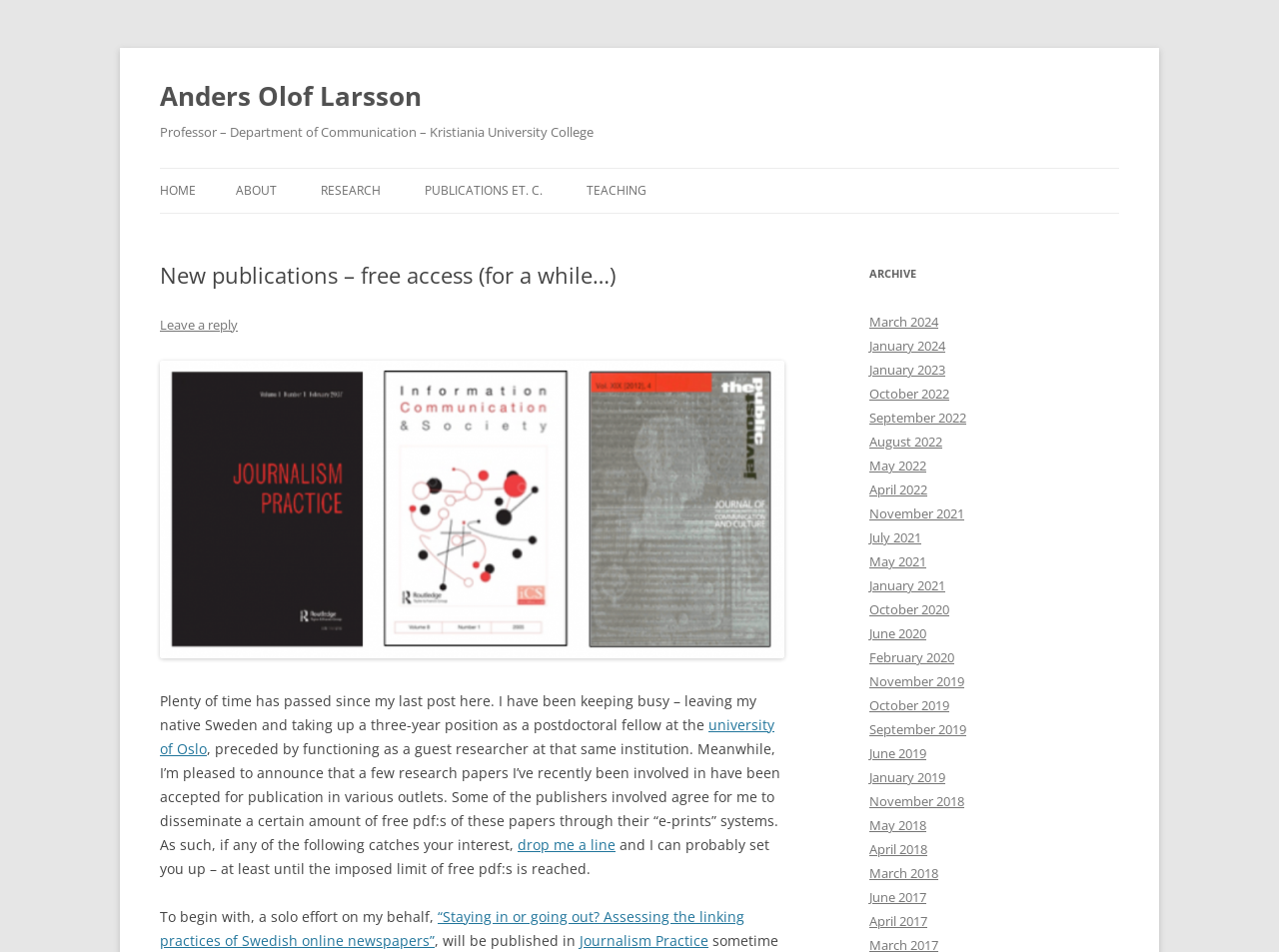Determine the bounding box coordinates for the area that needs to be clicked to fulfill this task: "Check the 'March 2024' archive". The coordinates must be given as four float numbers between 0 and 1, i.e., [left, top, right, bottom].

[0.68, 0.329, 0.734, 0.348]